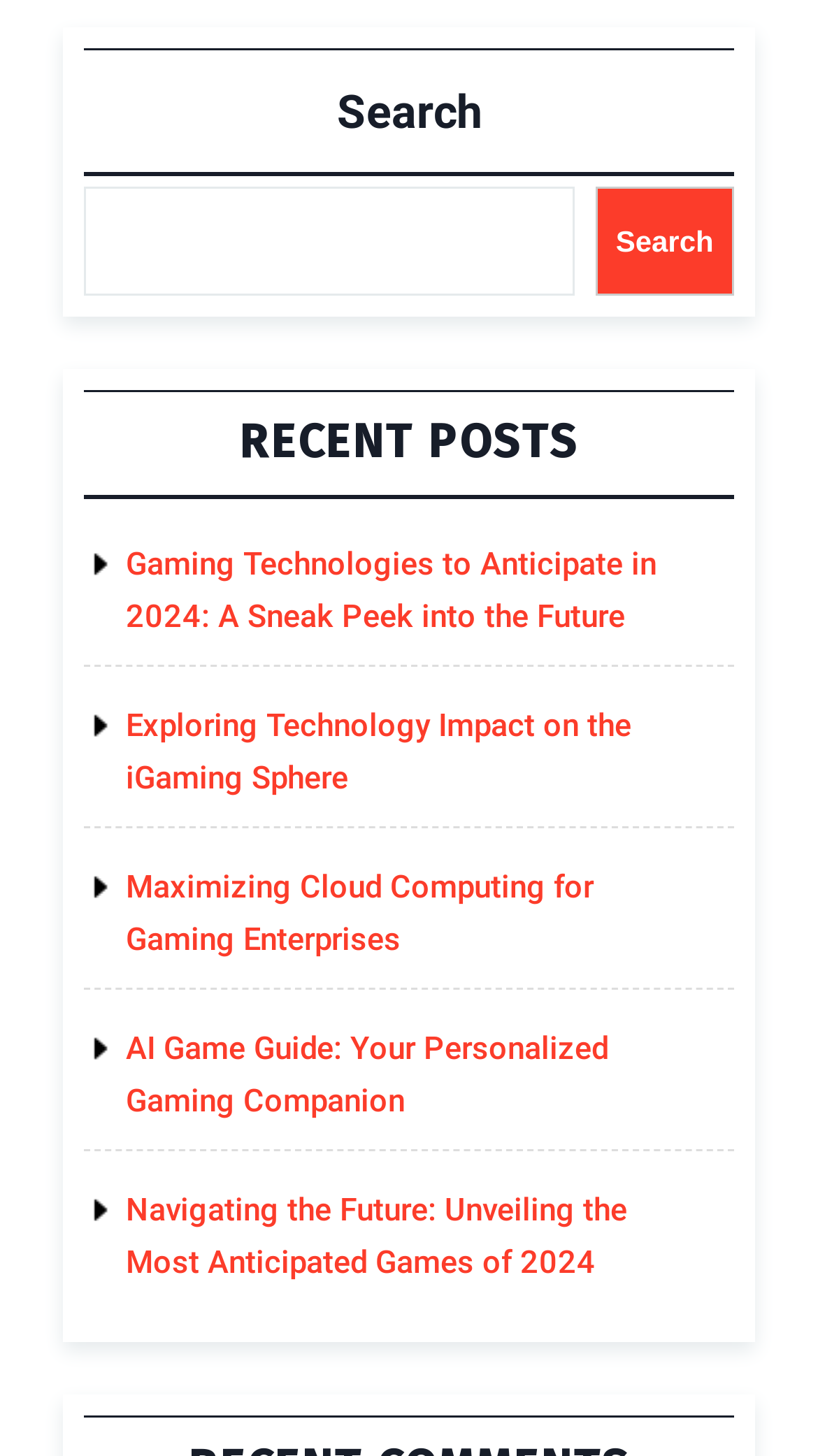Use a single word or phrase to answer the following:
What is the heading above the list of links?

RECENT POSTS